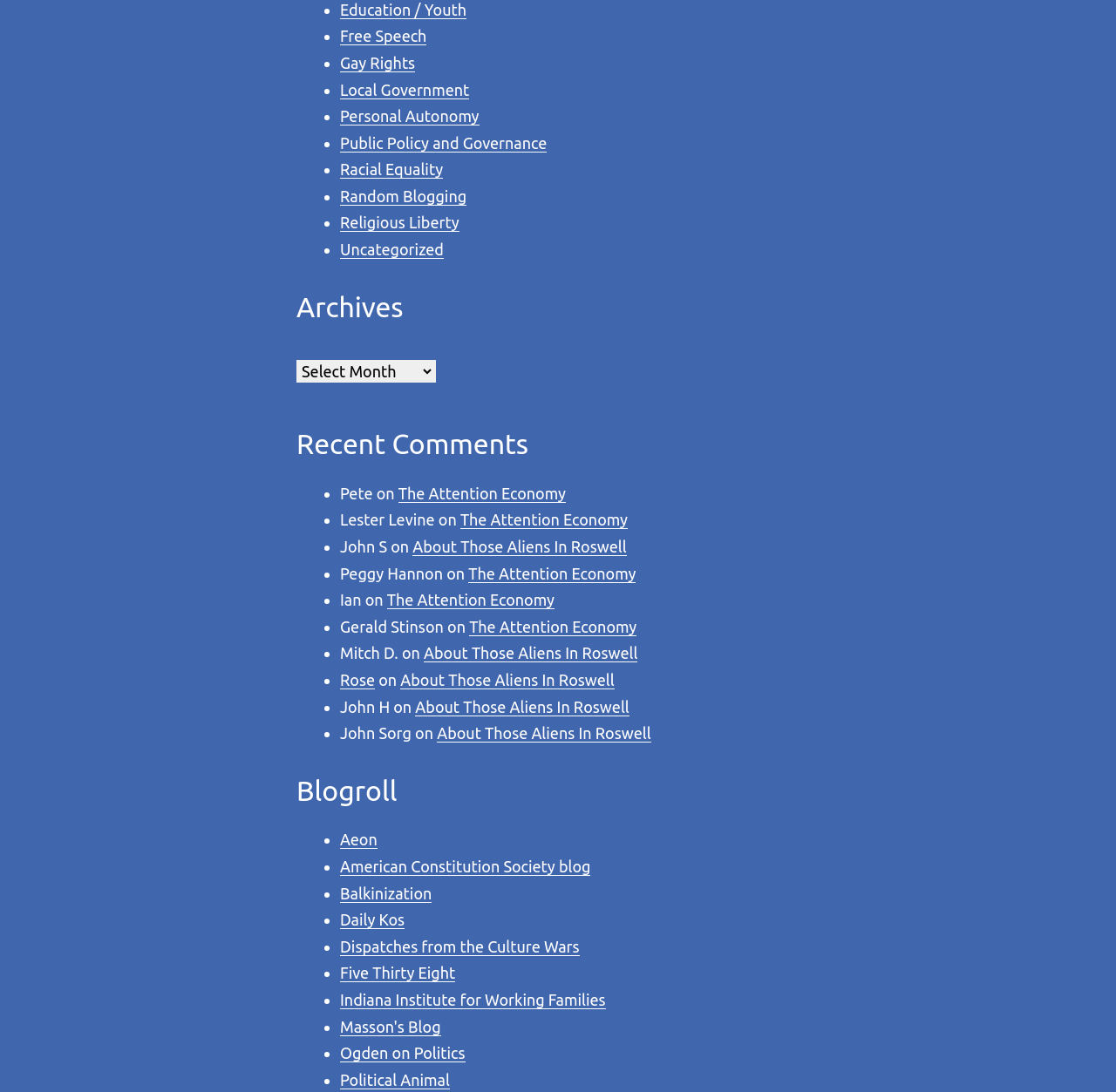What is the purpose of the 'Archives' section?
Examine the image and provide an in-depth answer to the question.

The 'Archives' section is likely a way for users to access past blog posts or articles, allowing them to browse through the website's historical content.